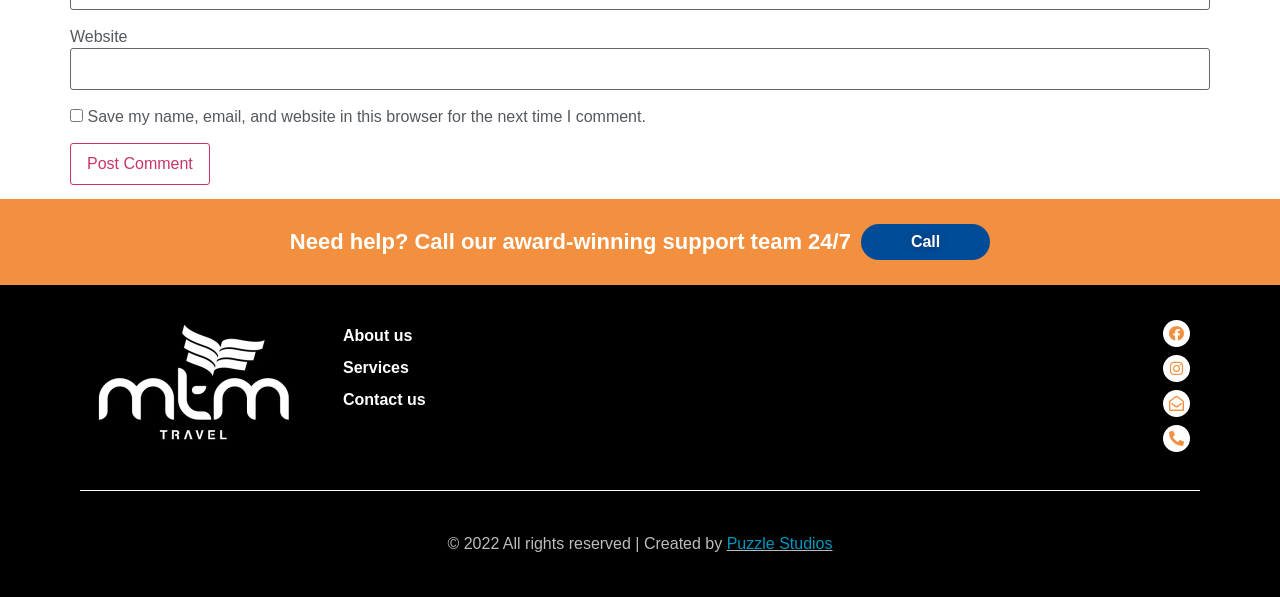Based on the element description: "parent_node: Website name="url"", identify the bounding box coordinates for this UI element. The coordinates must be four float numbers between 0 and 1, listed as [left, top, right, bottom].

[0.055, 0.081, 0.945, 0.151]